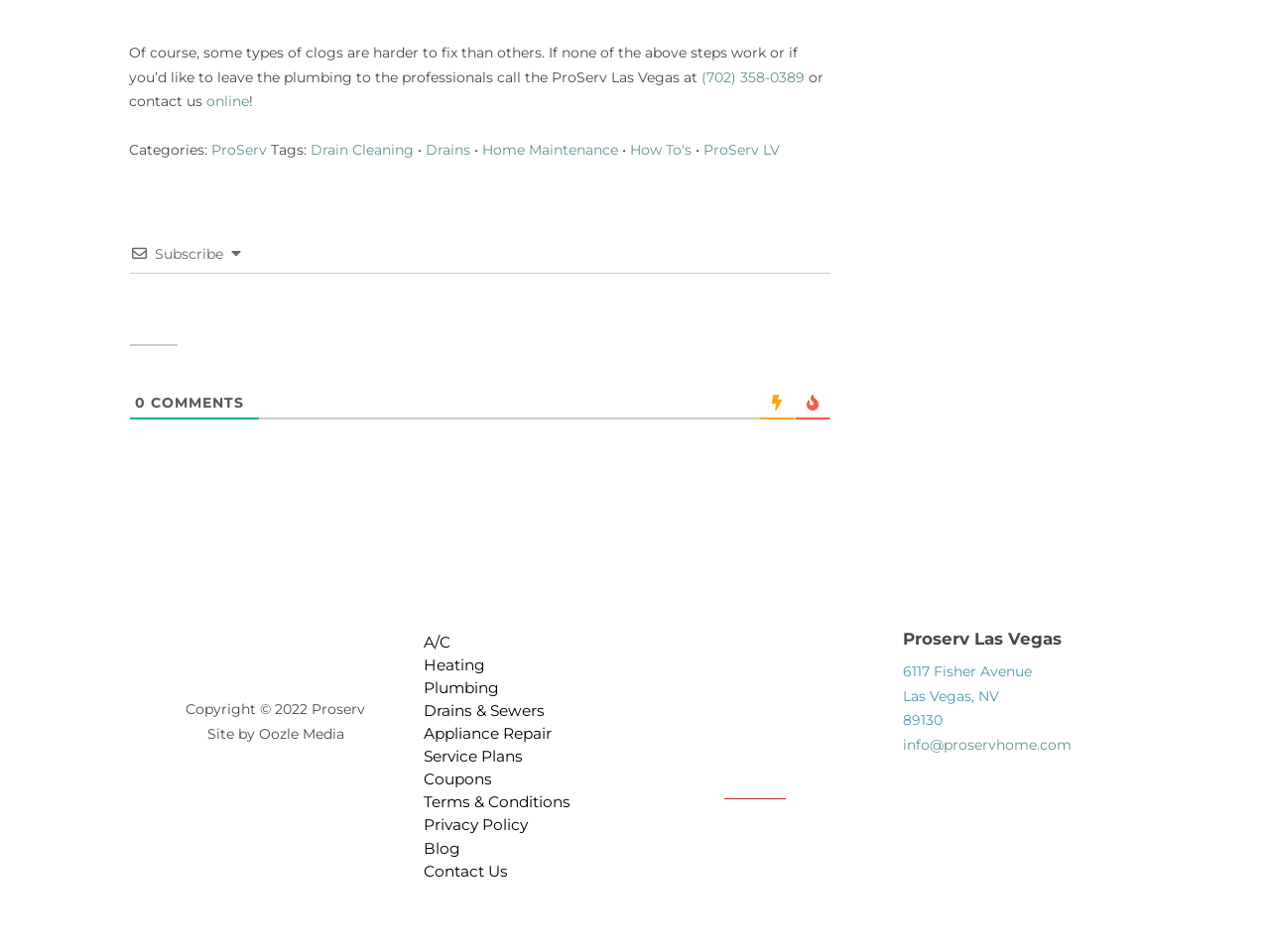Find the bounding box coordinates of the element's region that should be clicked in order to follow the given instruction: "Contact us online". The coordinates should consist of four float numbers between 0 and 1, i.e., [left, top, right, bottom].

[0.162, 0.097, 0.196, 0.116]